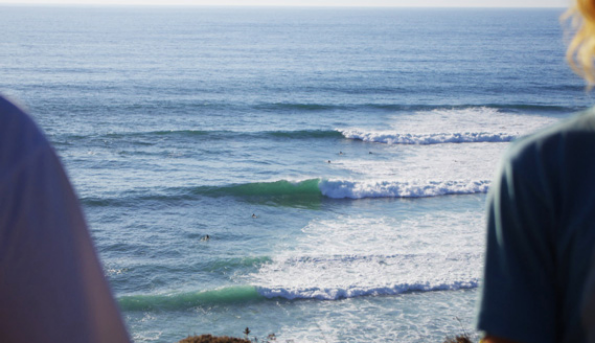What is the condition of the water in the image?
Utilize the information in the image to give a detailed answer to the question.

The caption states that the water glistens under the sunlight, highlighting the crystal-clear waves, which suggests that the water is clear and transparent.